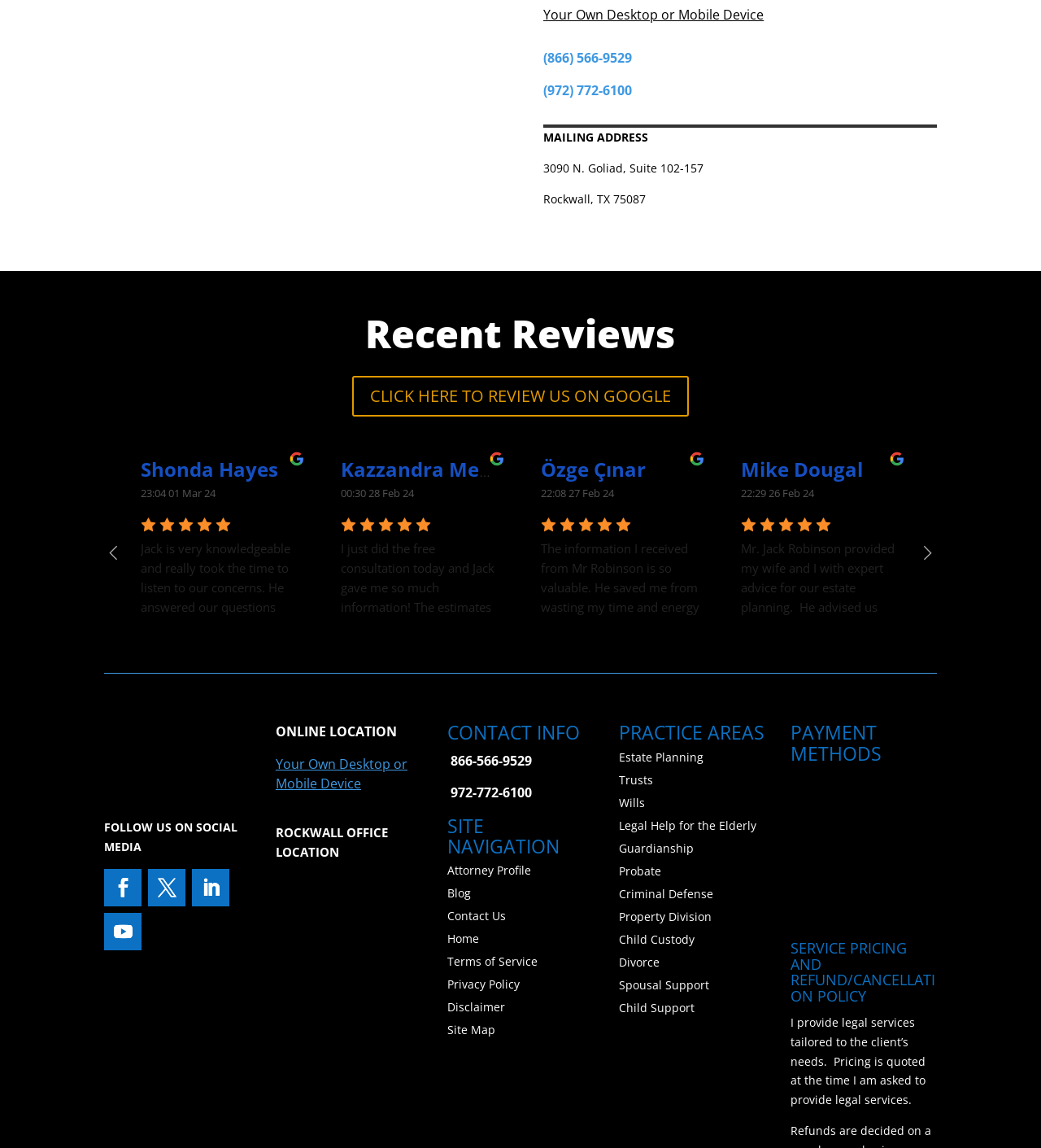Predict the bounding box of the UI element that fits this description: "Legal Help for the Elderly".

[0.594, 0.712, 0.726, 0.725]